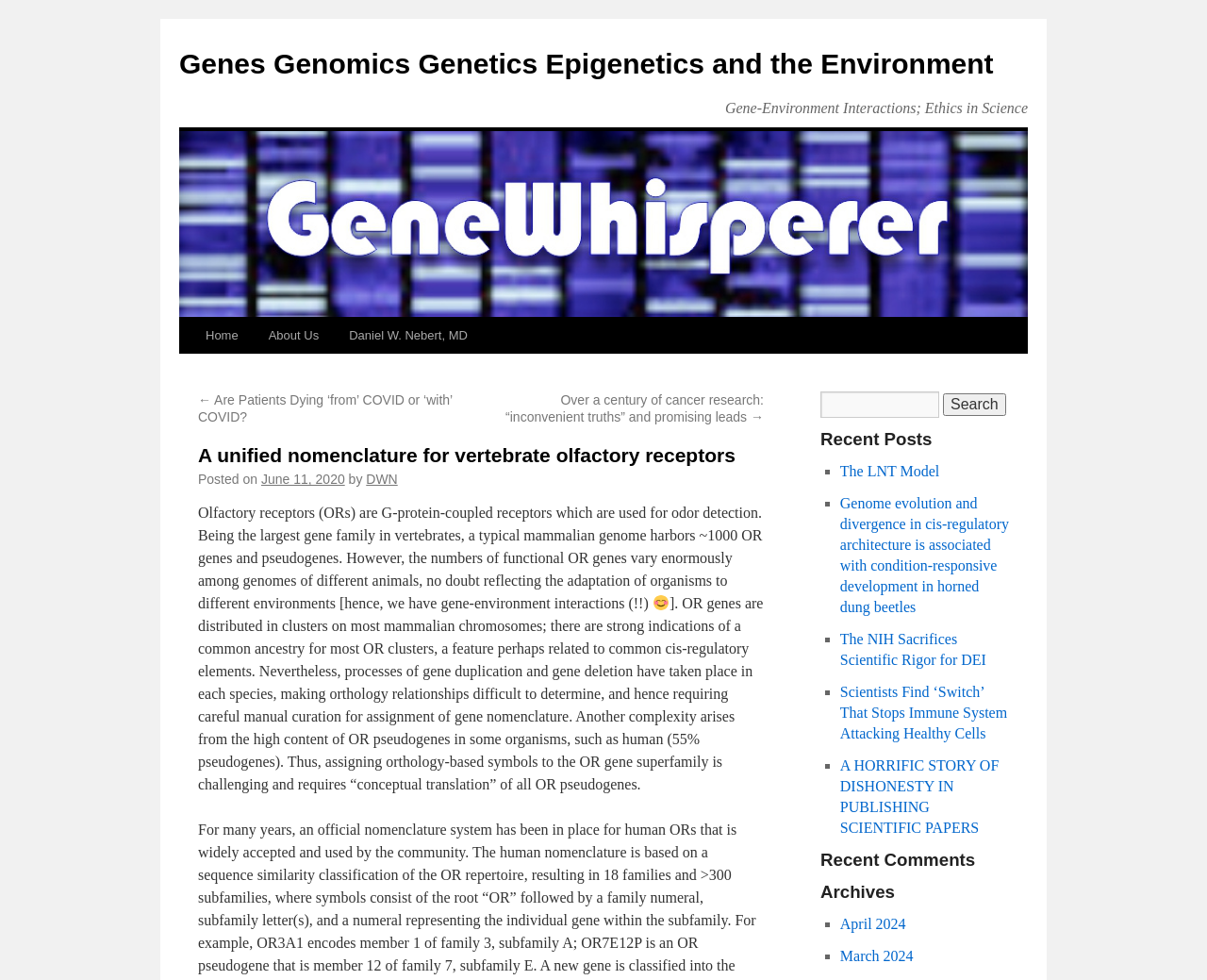Please identify the bounding box coordinates of the clickable area that will fulfill the following instruction: "Click the 'GuildHUB' logo". The coordinates should be in the format of four float numbers between 0 and 1, i.e., [left, top, right, bottom].

None